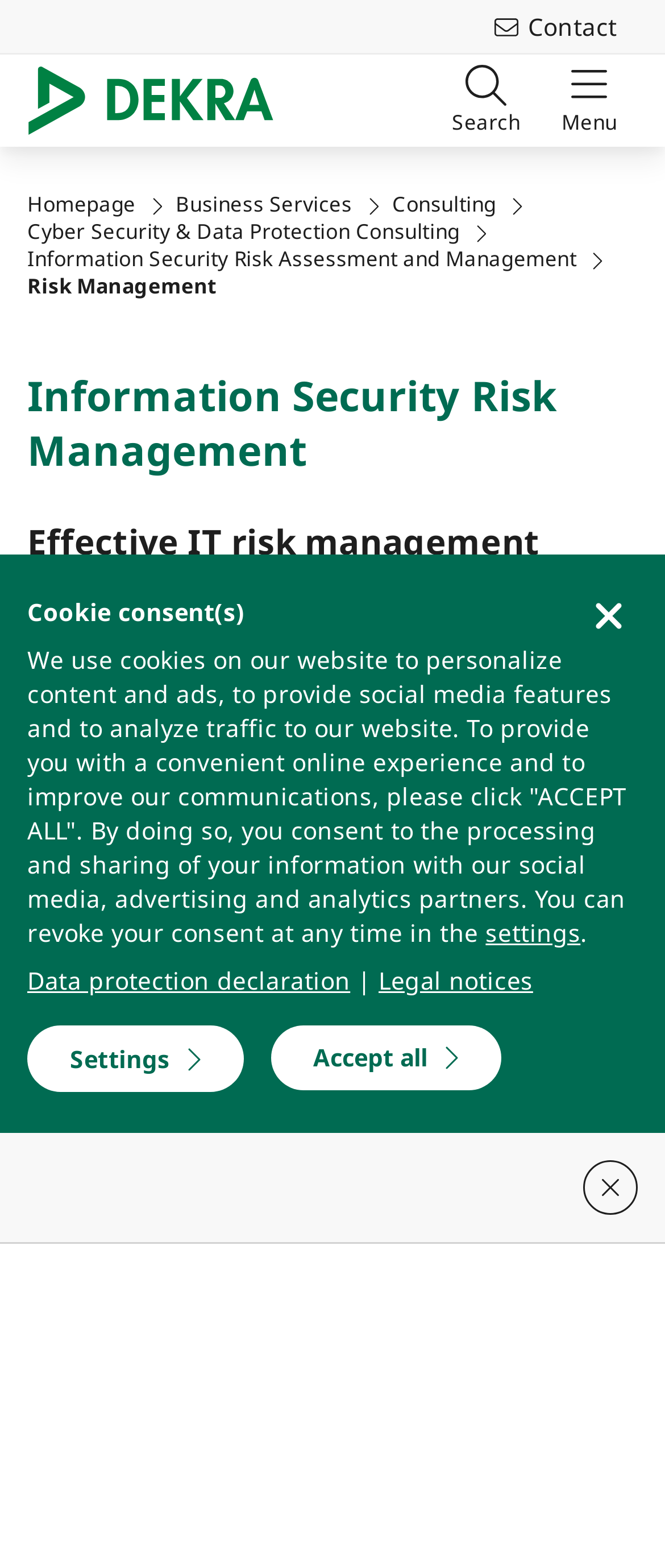Please identify the bounding box coordinates of the element I should click to complete this instruction: 'Click the 'Contact' link'. The coordinates should be given as four float numbers between 0 and 1, like this: [left, top, right, bottom].

[0.712, 0.0, 0.959, 0.034]